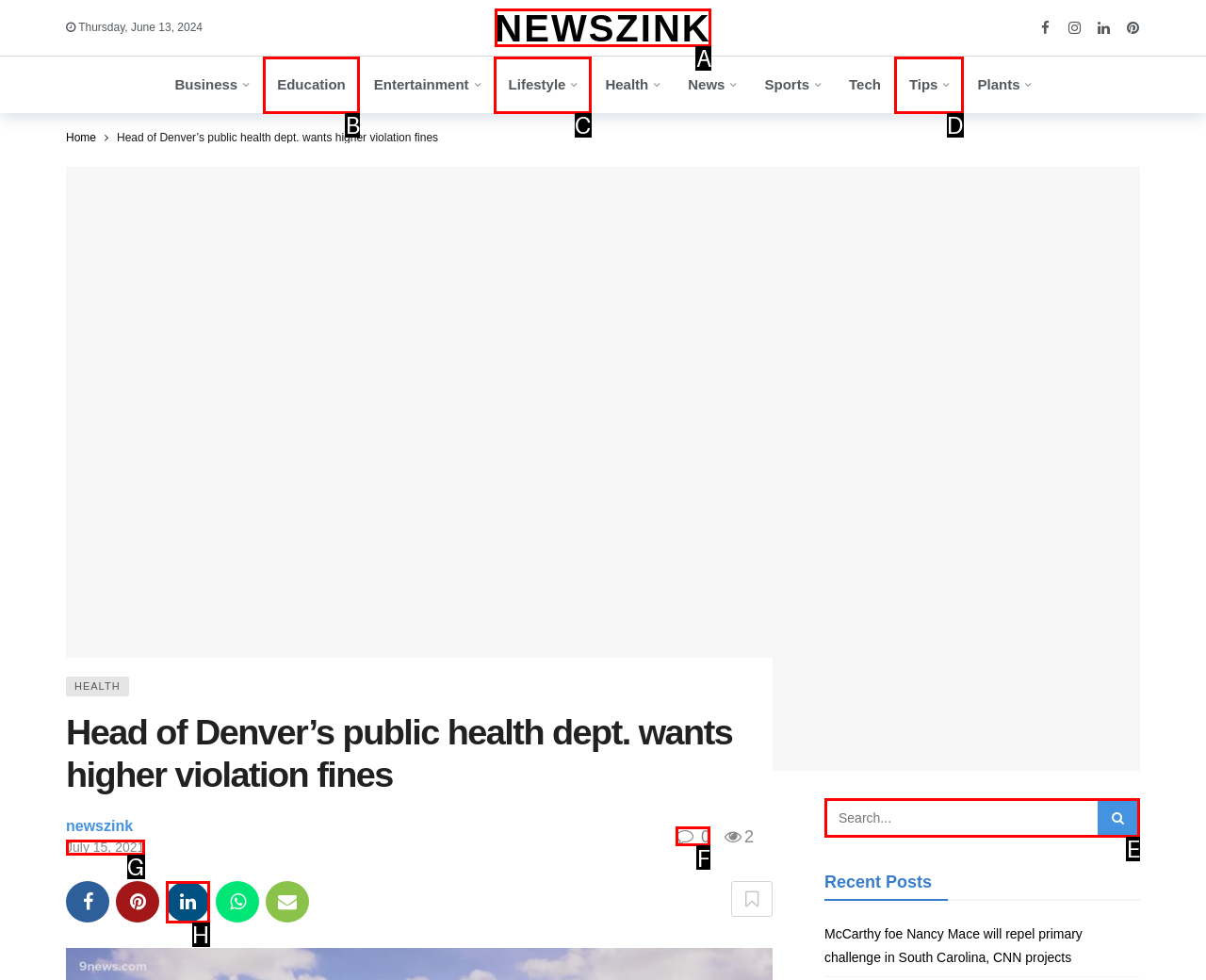To complete the task: Search for something, which option should I click? Answer with the appropriate letter from the provided choices.

E